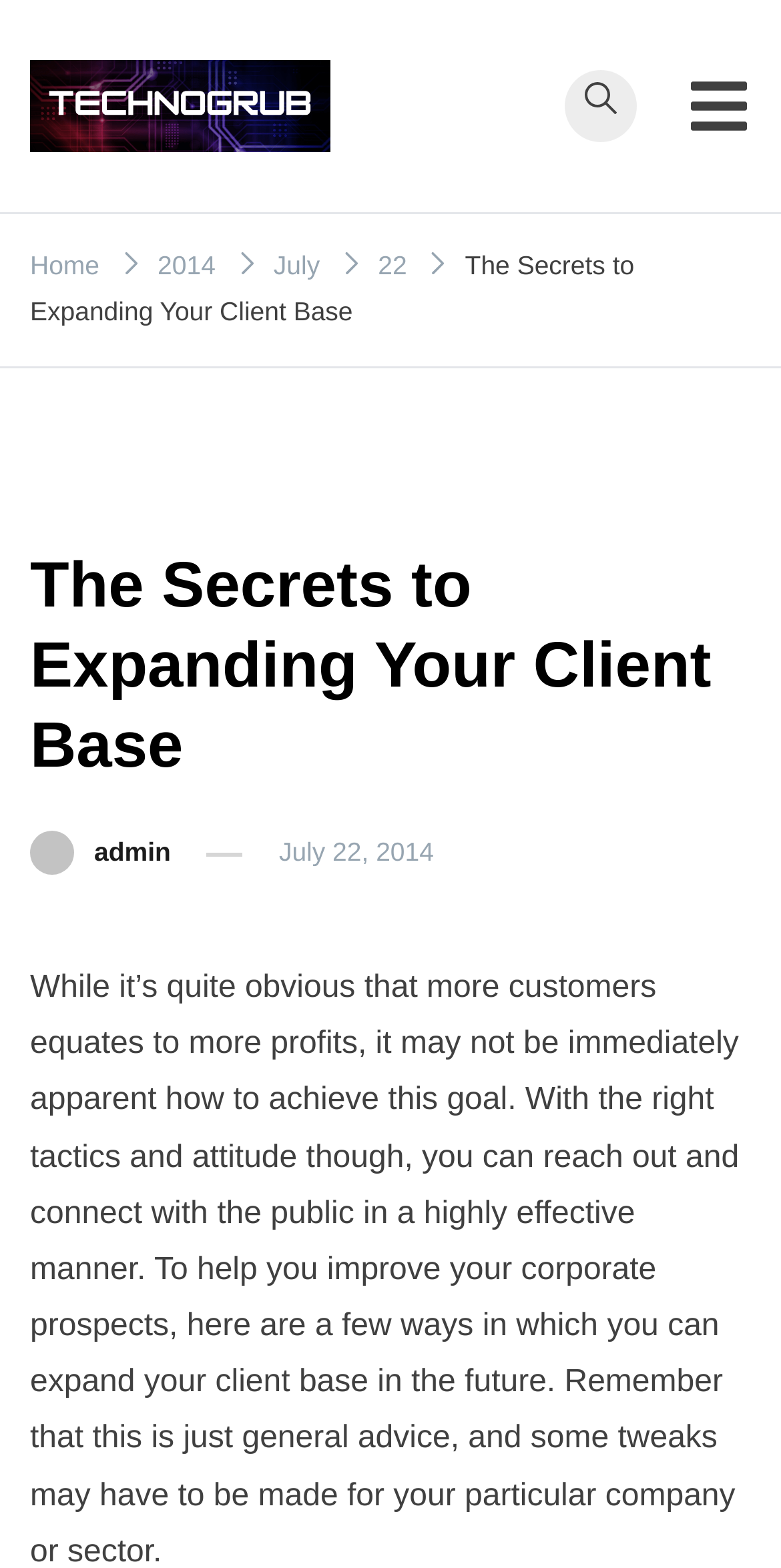What is the category of the article?
Please provide a comprehensive answer to the question based on the webpage screenshot.

The category of the article is located at the top of the webpage, and it is written as 'Business' in a link format.